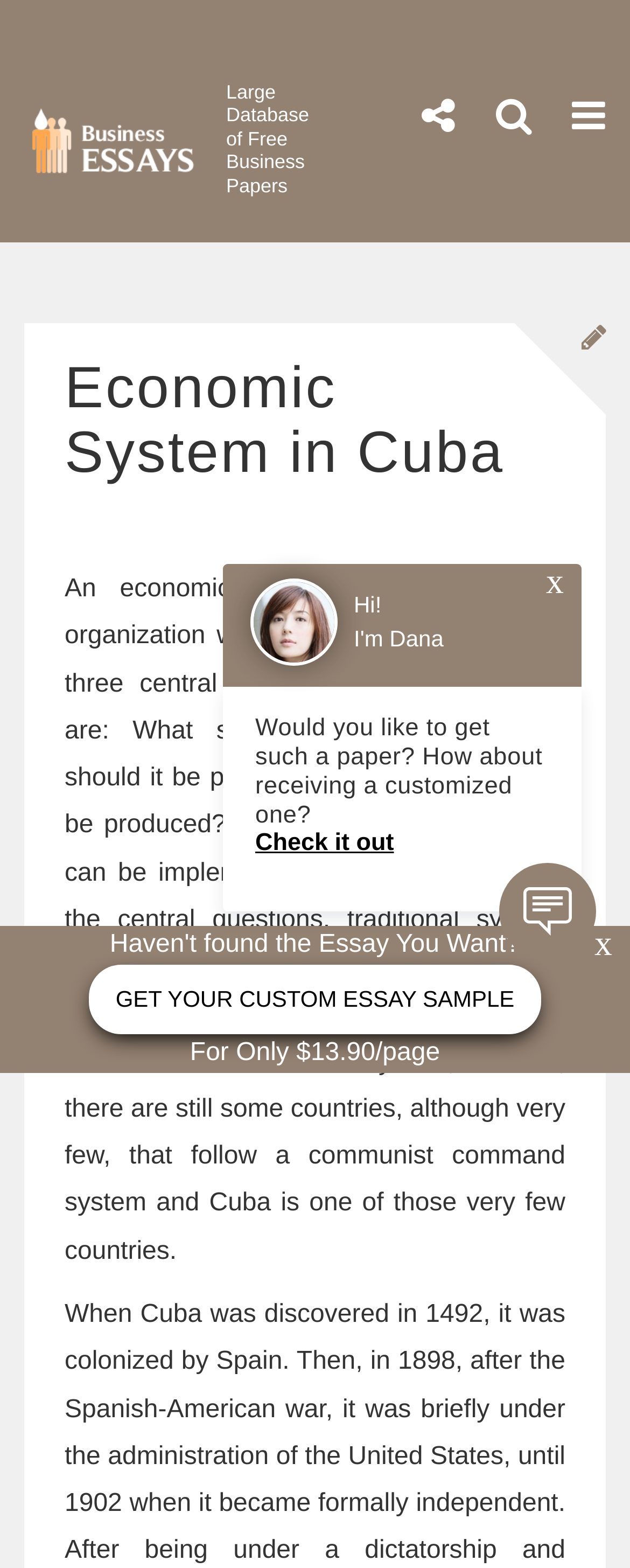Provide a one-word or short-phrase answer to the question:
How many economic systems are mentioned?

Four